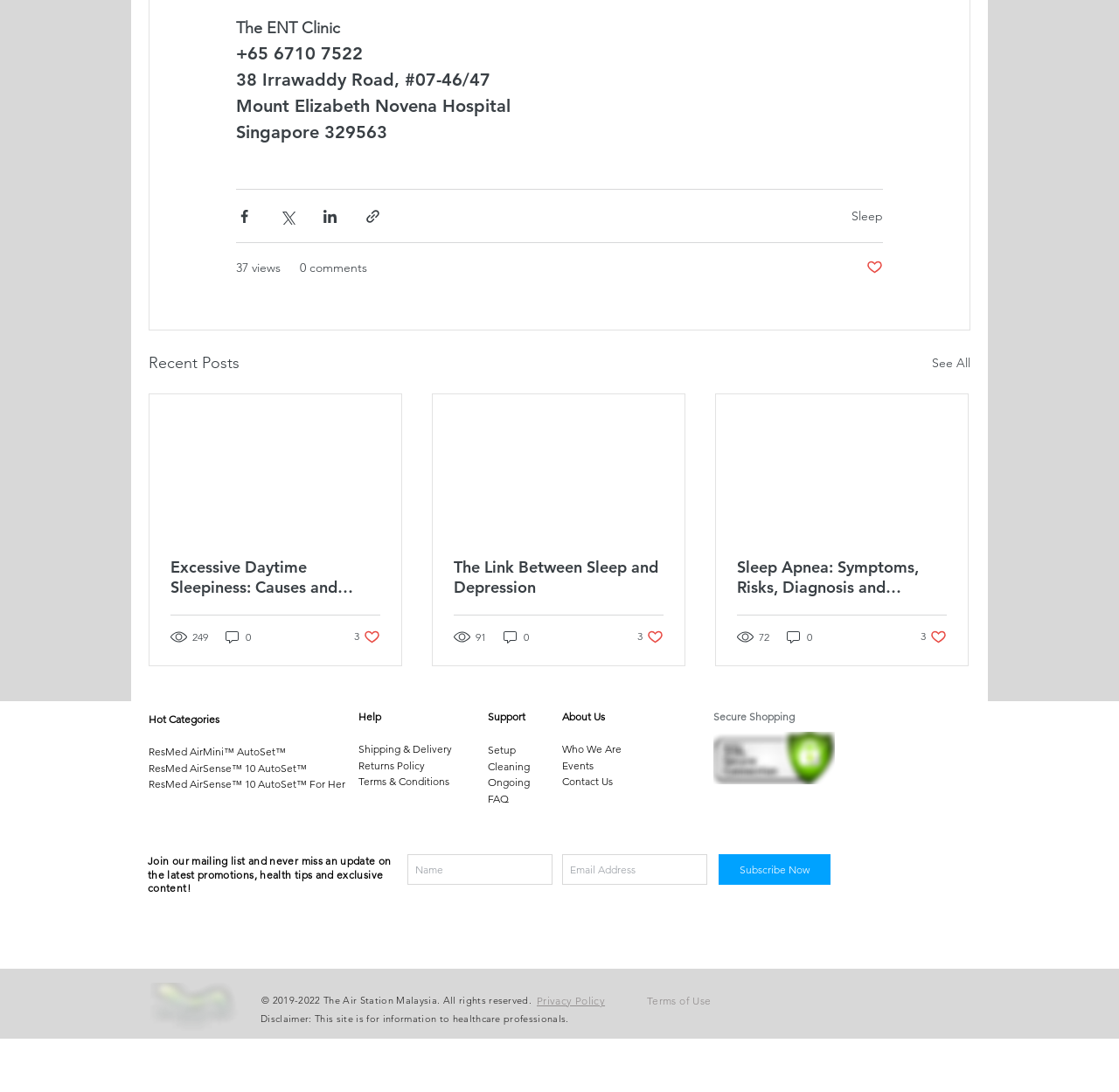Please find the bounding box coordinates of the element that needs to be clicked to perform the following instruction: "Click the 'Subscribe Now' button". The bounding box coordinates should be four float numbers between 0 and 1, represented as [left, top, right, bottom].

[0.642, 0.782, 0.742, 0.81]